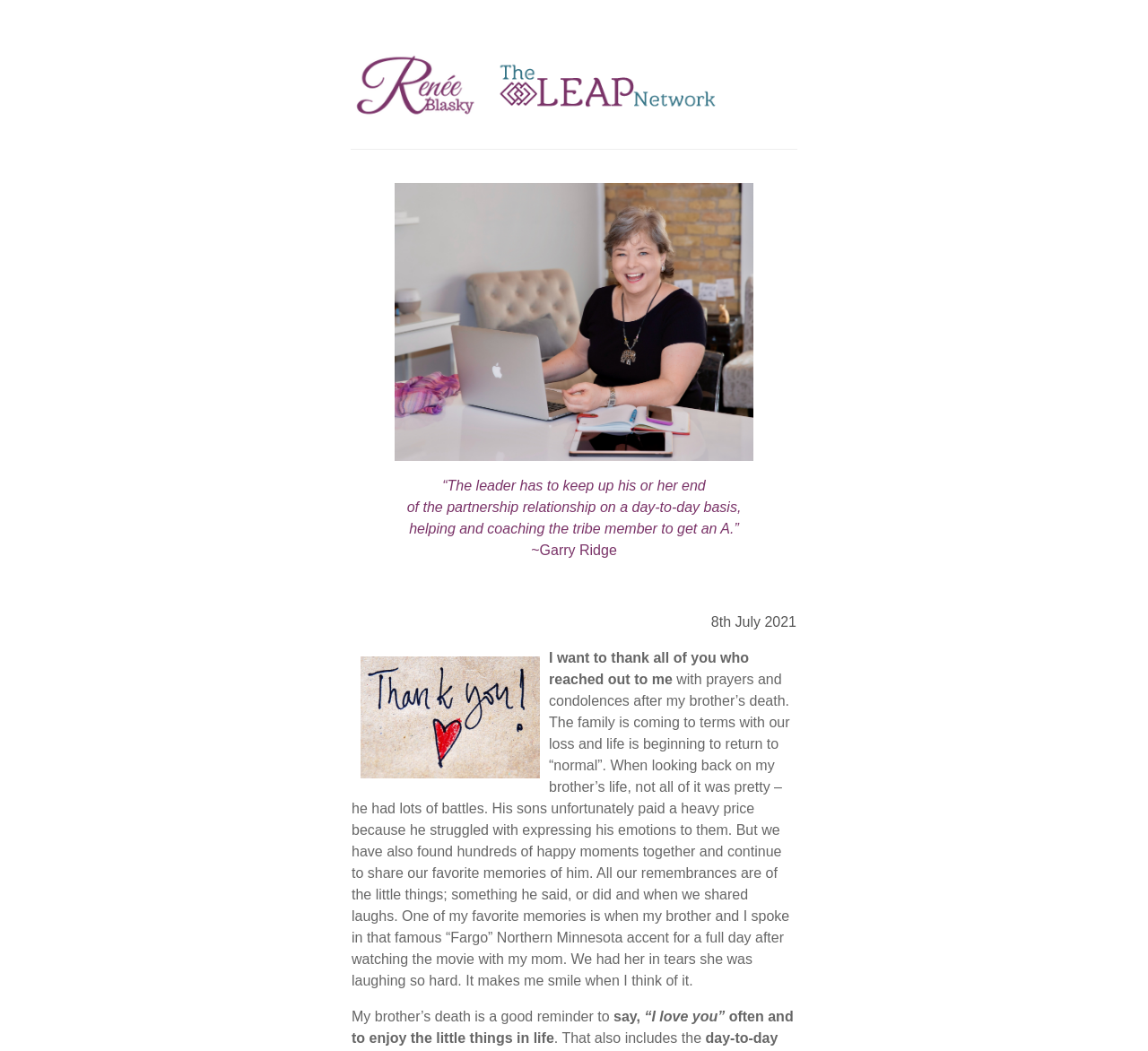Respond to the following question using a concise word or phrase: 
What is the famous movie mentioned in the text?

Fargo